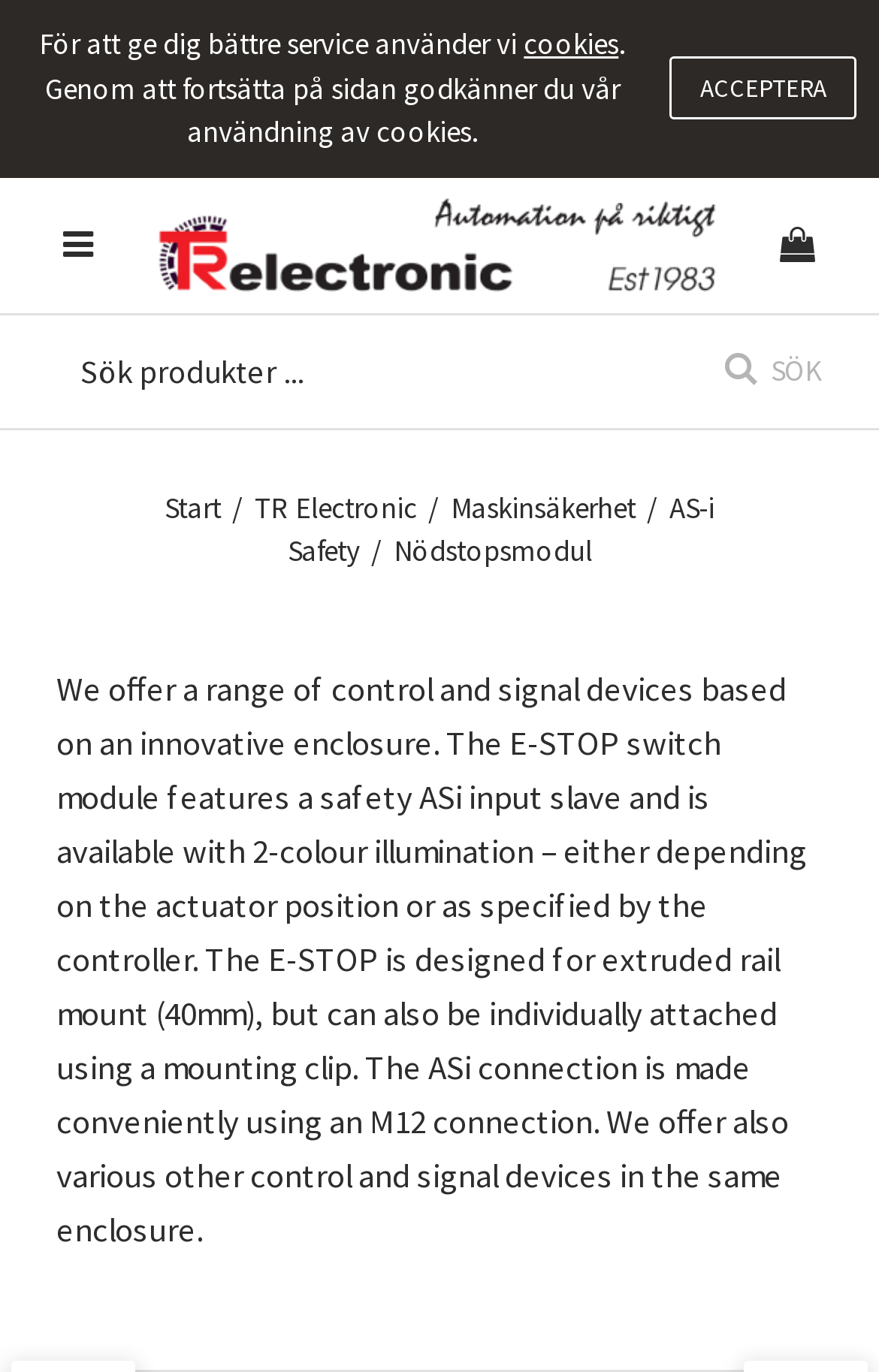Please give the bounding box coordinates of the area that should be clicked to fulfill the following instruction: "go to Start page". The coordinates should be in the format of four float numbers from 0 to 1, i.e., [left, top, right, bottom].

[0.187, 0.356, 0.251, 0.383]